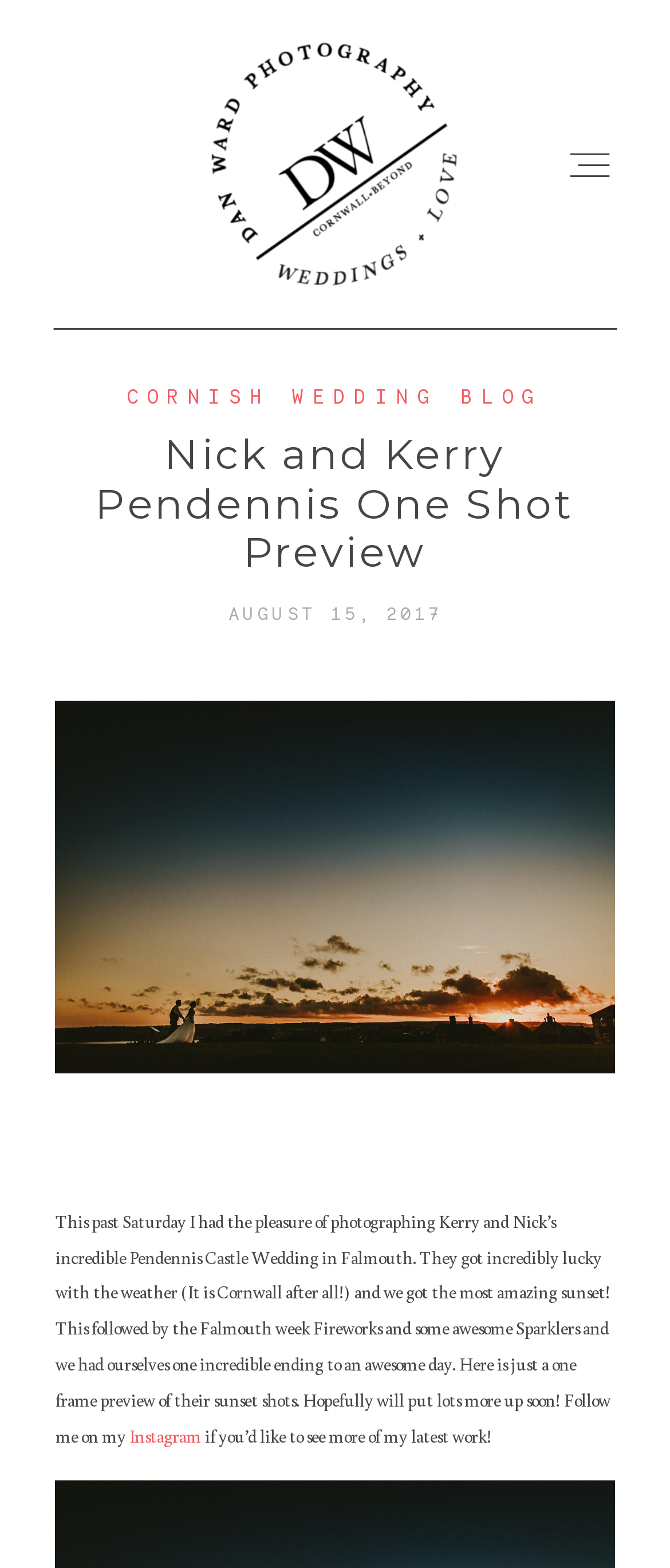What is the photographer's style?
Answer with a single word or phrase, using the screenshot for reference.

Not specified